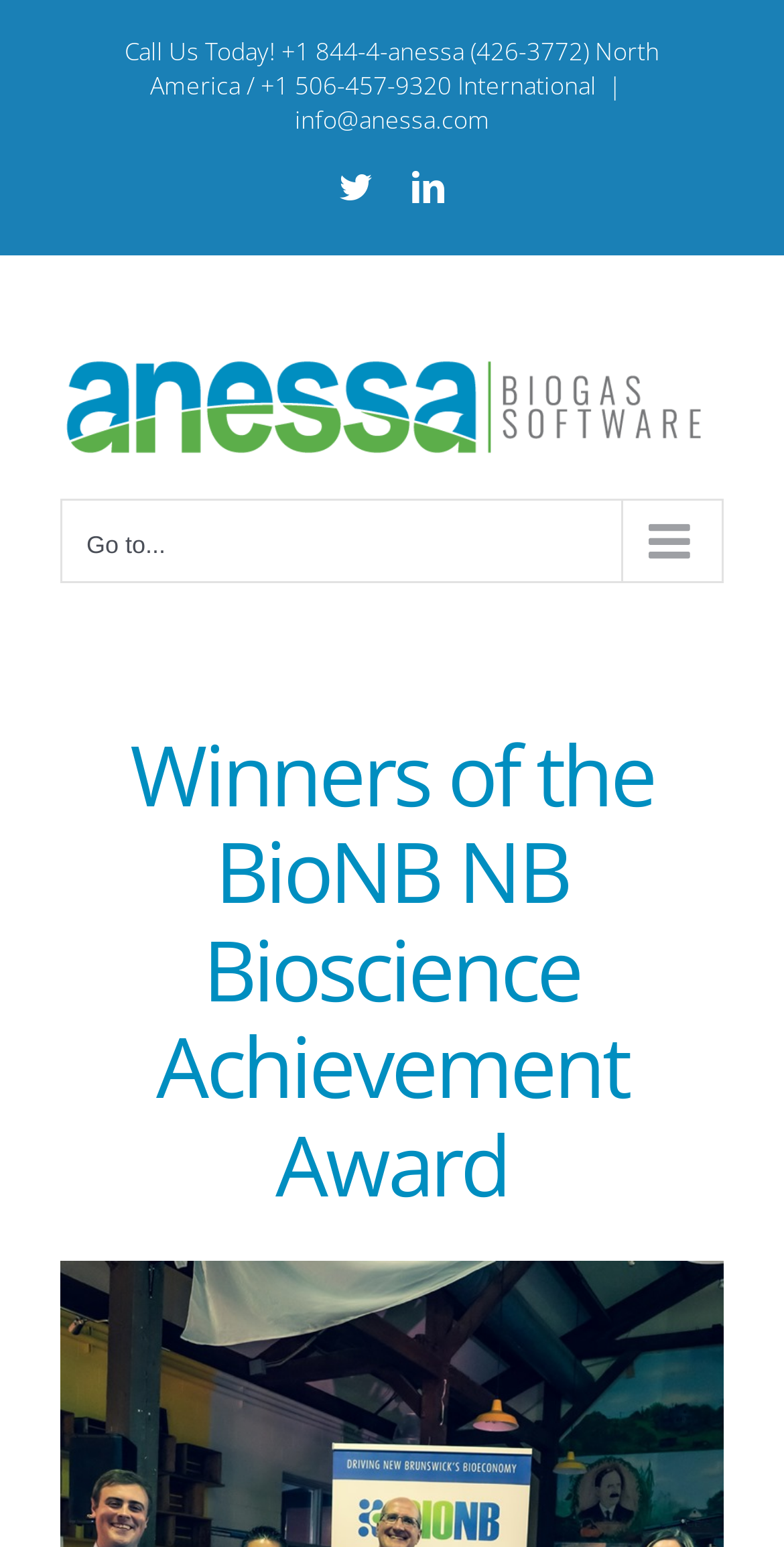What is the logo of the company?
Please respond to the question with a detailed and informative answer.

I found the logo by looking at the image element with the description 'anessa biogas software Logo'.